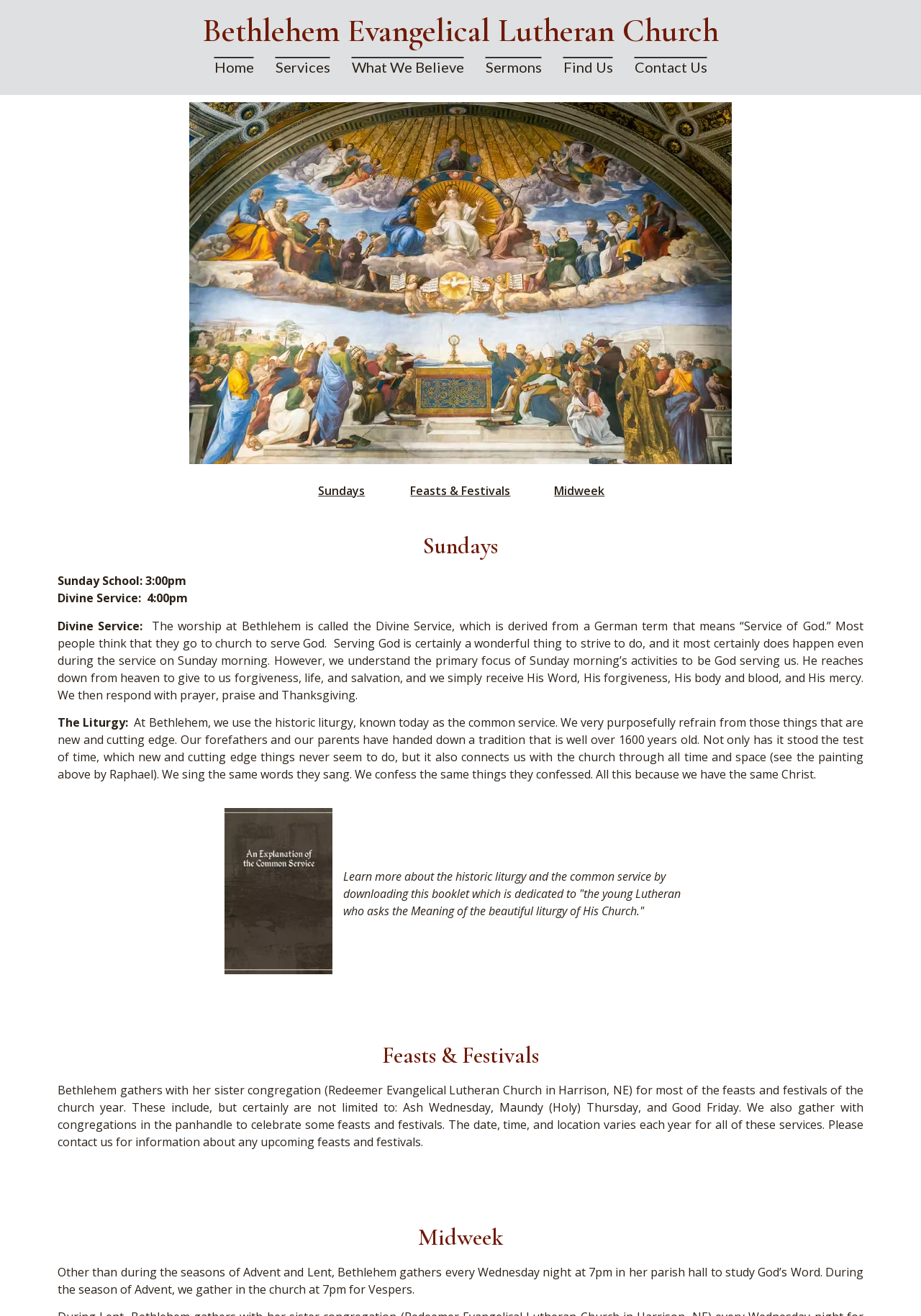Extract the bounding box coordinates for the HTML element that matches this description: "Contact Us". The coordinates should be four float numbers between 0 and 1, i.e., [left, top, right, bottom].

[0.677, 0.038, 0.779, 0.063]